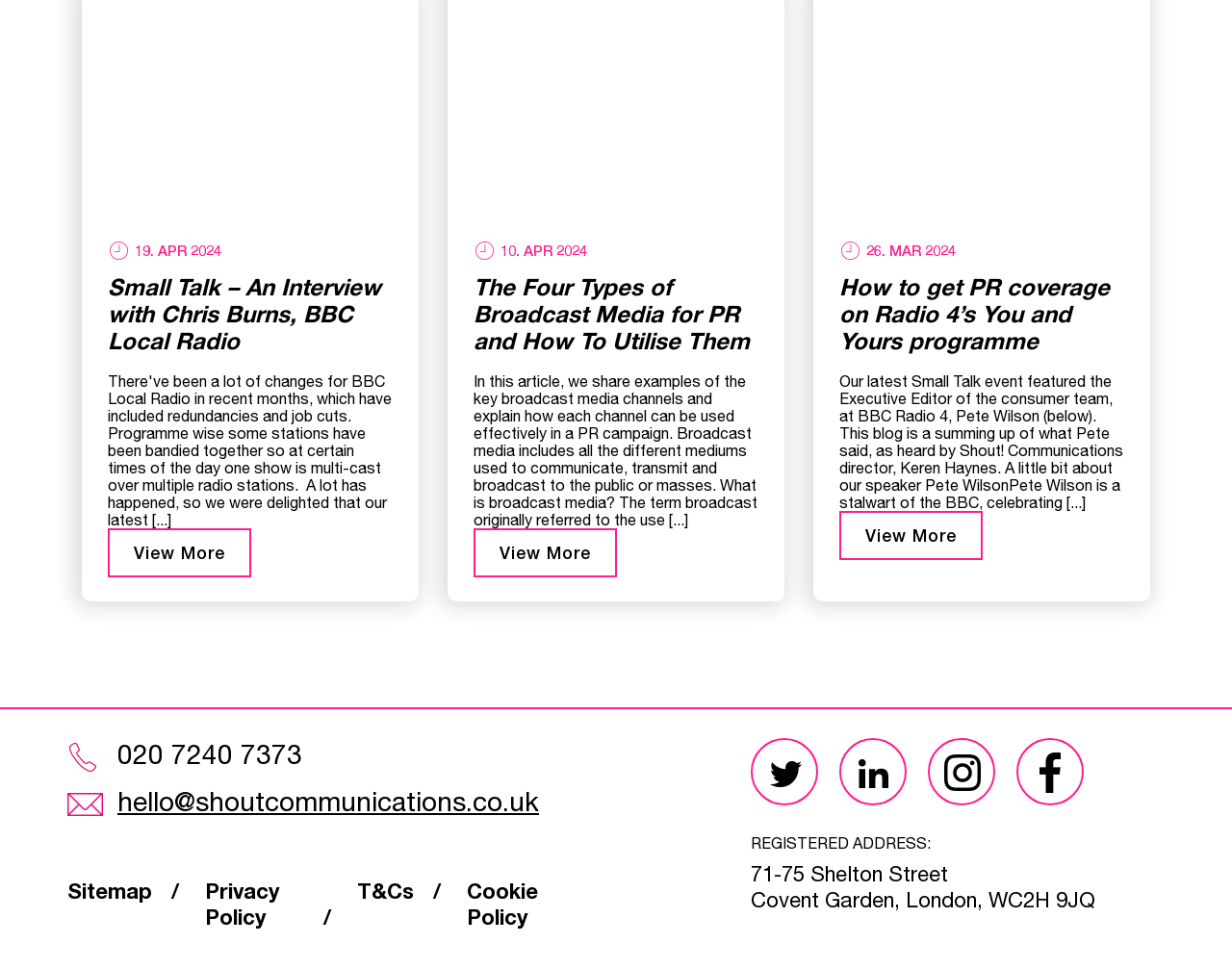Identify the bounding box coordinates for the UI element described as: "parent_node: First Name: placeholder="First Name"". The coordinates should be provided as four floats between 0 and 1: [left, top, right, bottom].

None